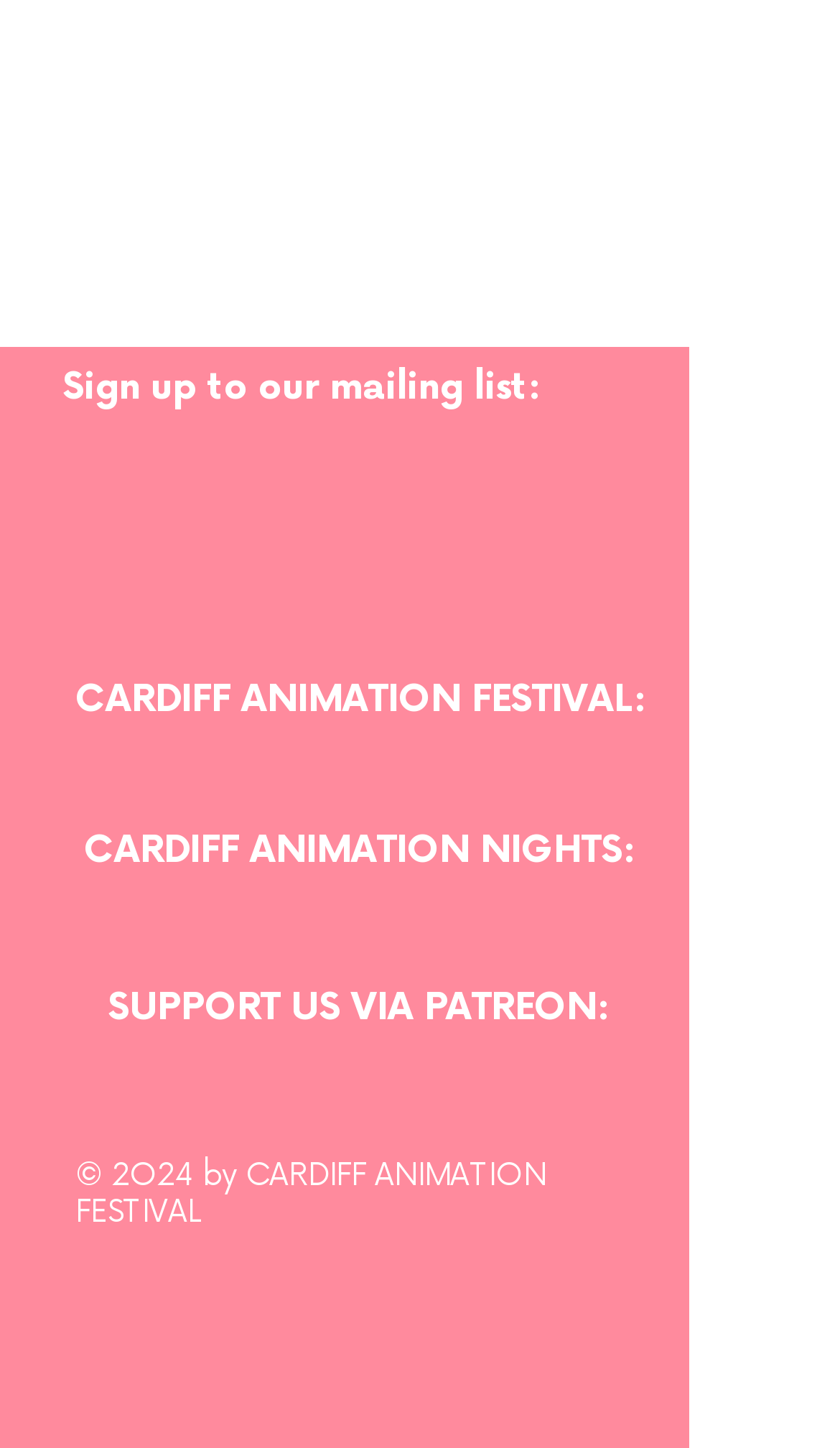Please determine the bounding box of the UI element that matches this description: parent_node: Message name="form_fields[message]" placeholder="Message". The coordinates should be given as (top-left x, top-left y, bottom-right x, bottom-right y), with all values between 0 and 1.

None